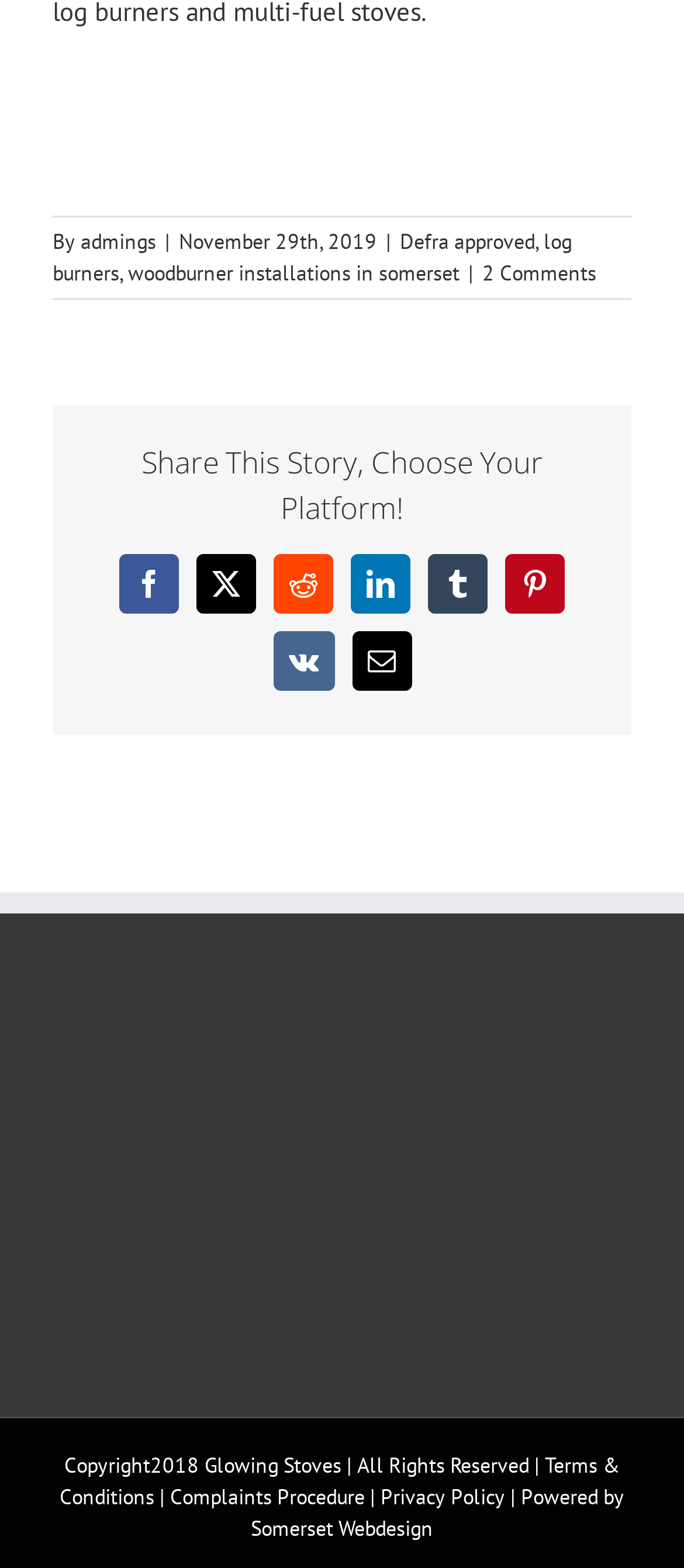Utilize the details in the image to give a detailed response to the question: What are the social media platforms available to share the article?

I found the social media platforms by looking at the section 'Share This Story, Choose Your Platform!' which lists the available platforms, including Facebook, Reddit, LinkedIn, Tumblr, Pinterest, Vk, and Email.